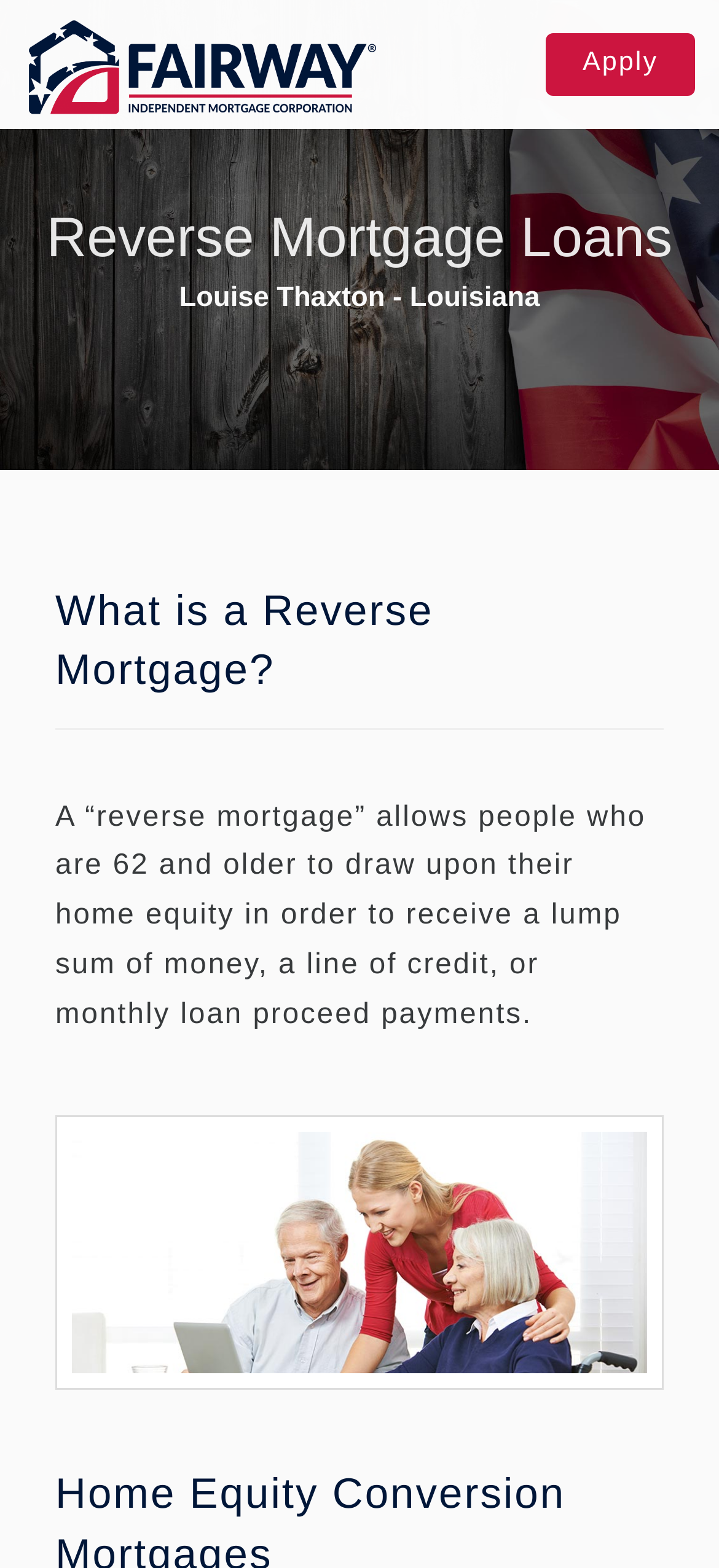Locate the bounding box coordinates of the element I should click to achieve the following instruction: "Contact Louise Thaxton".

[0.394, 0.124, 0.65, 0.242]